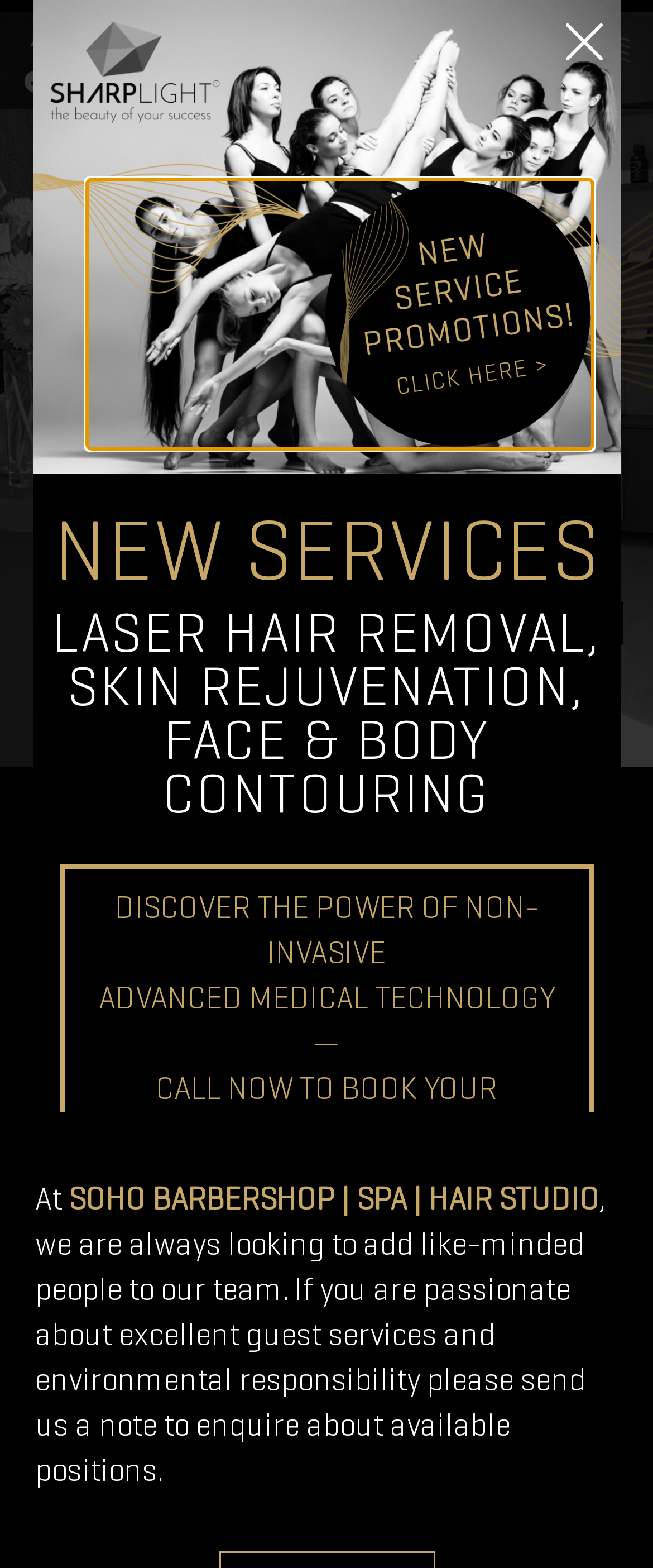Please provide a comprehensive response to the question based on the details in the image: What services are offered by the barbershop?

I found the answer by looking at the section titled 'NEW SERVICES' on the webpage, which lists the services offered by the barbershop.